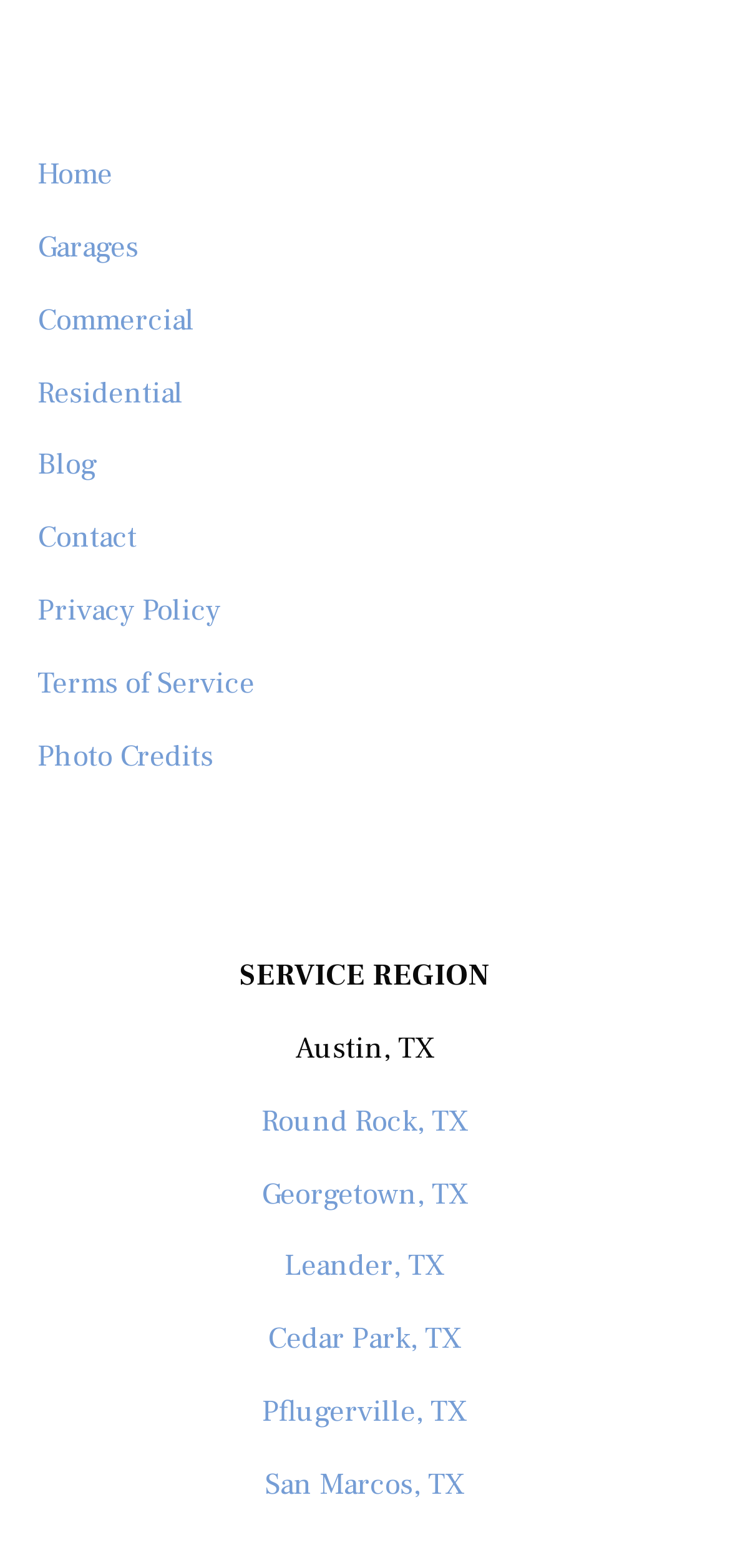Answer the question below in one word or phrase:
What is the last link on the top right?

Photo Credits